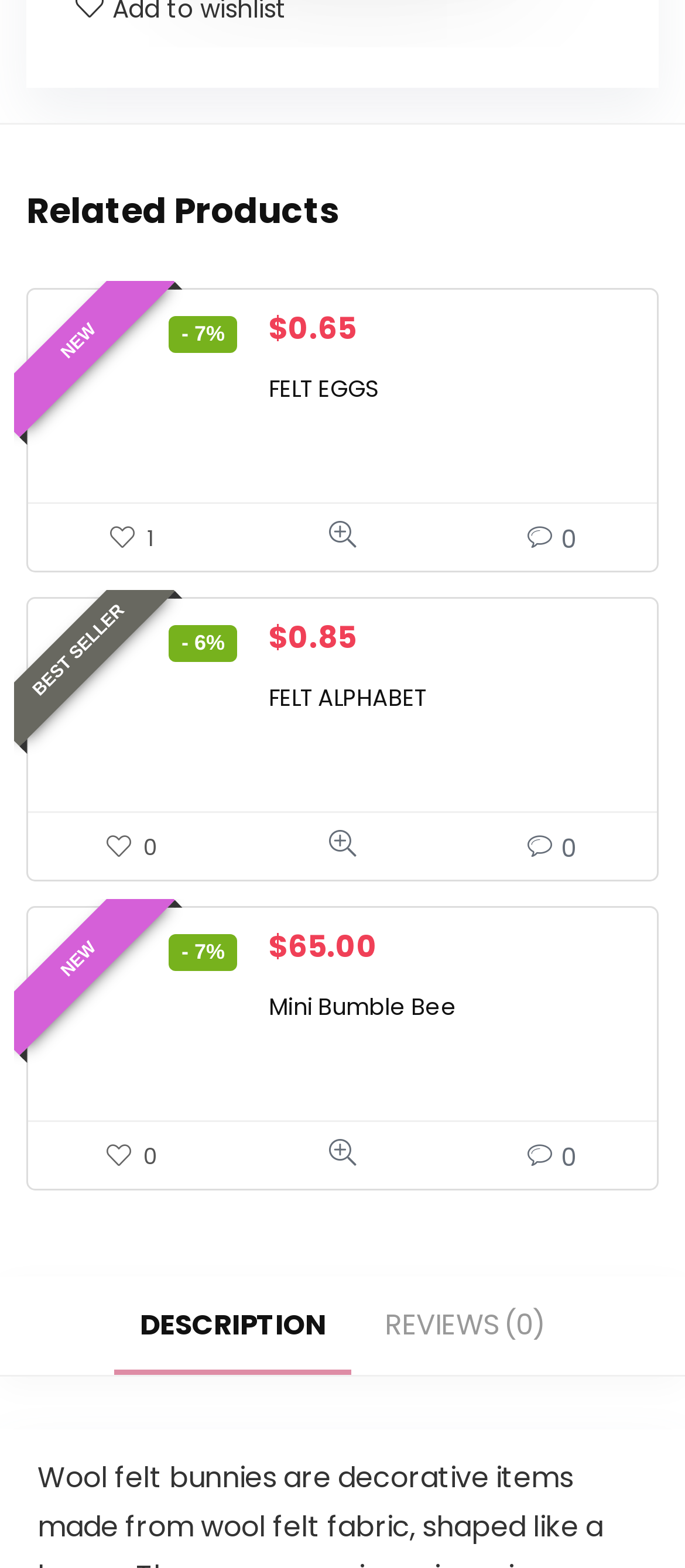Predict the bounding box for the UI component with the following description: "Description".

[0.165, 0.814, 0.513, 0.877]